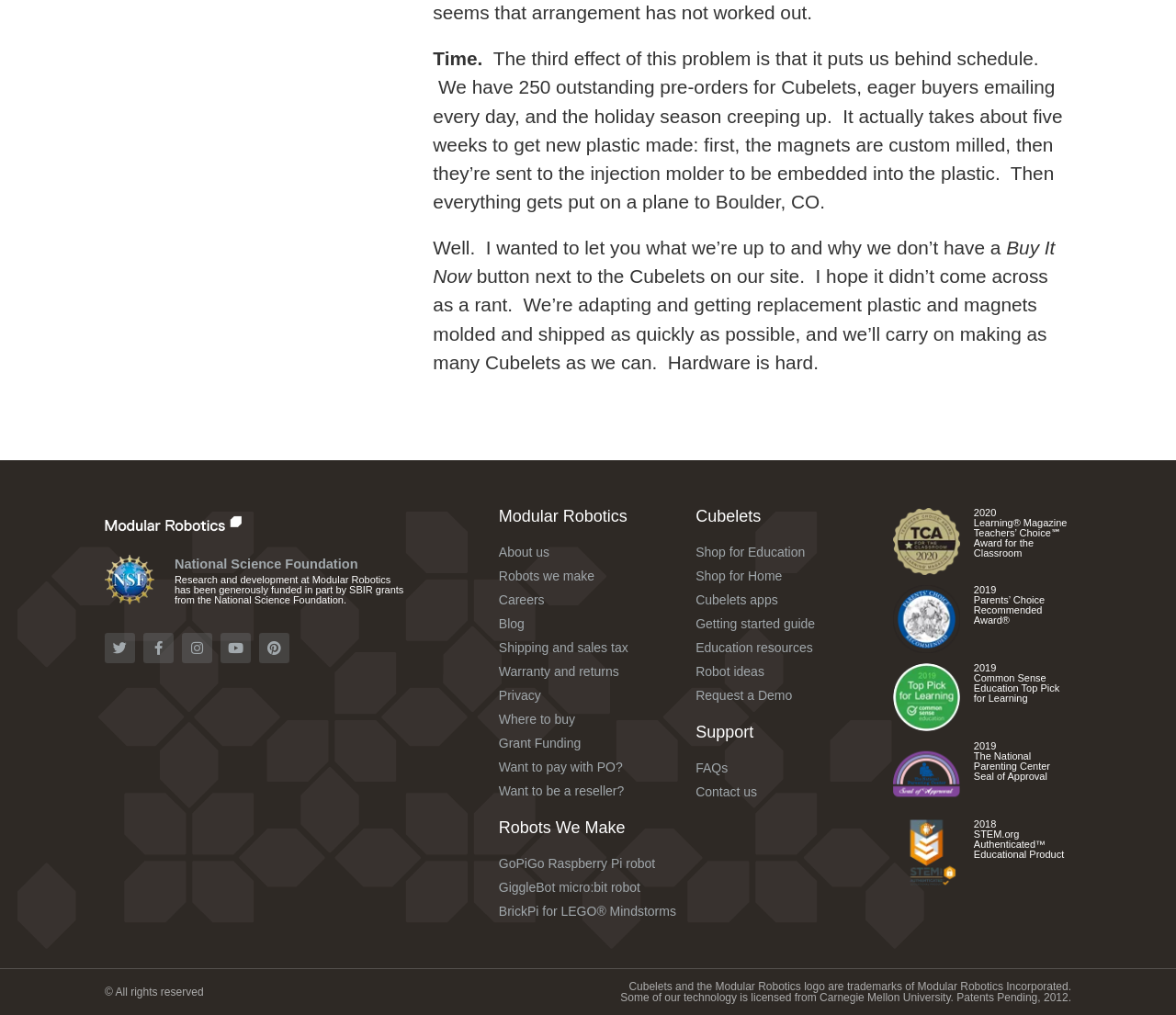Based on the element description Shipping and sales tax, identify the bounding box coordinates for the UI element. The coordinates should be in the format (top-left x, top-left y, bottom-right x, bottom-right y) and within the 0 to 1 range.

[0.424, 0.629, 0.576, 0.648]